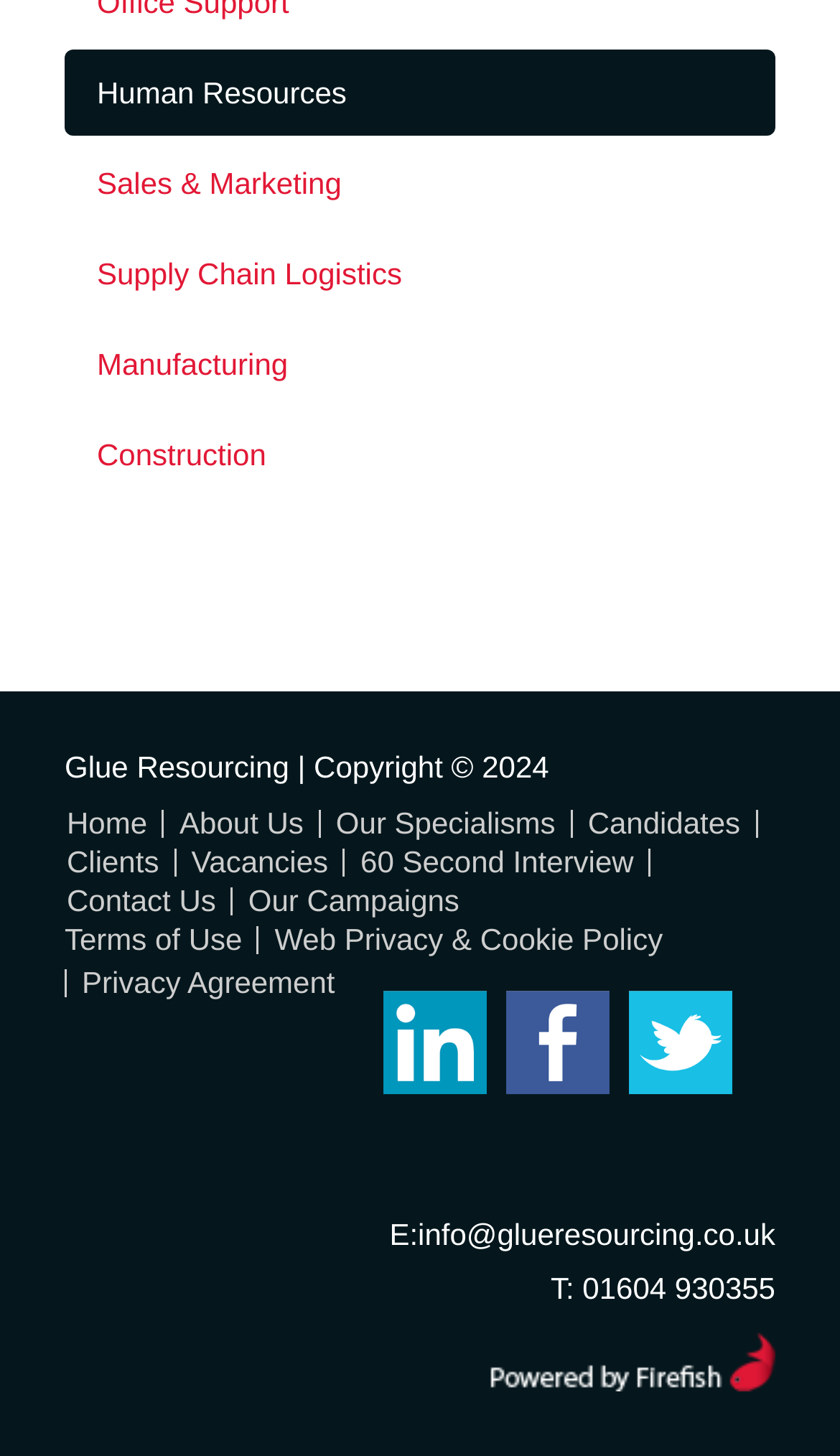What is the copyright year?
Can you give a detailed and elaborate answer to the question?

I found the copyright year '2024' in the StaticText element with bounding box coordinates [0.564, 0.515, 0.654, 0.538].